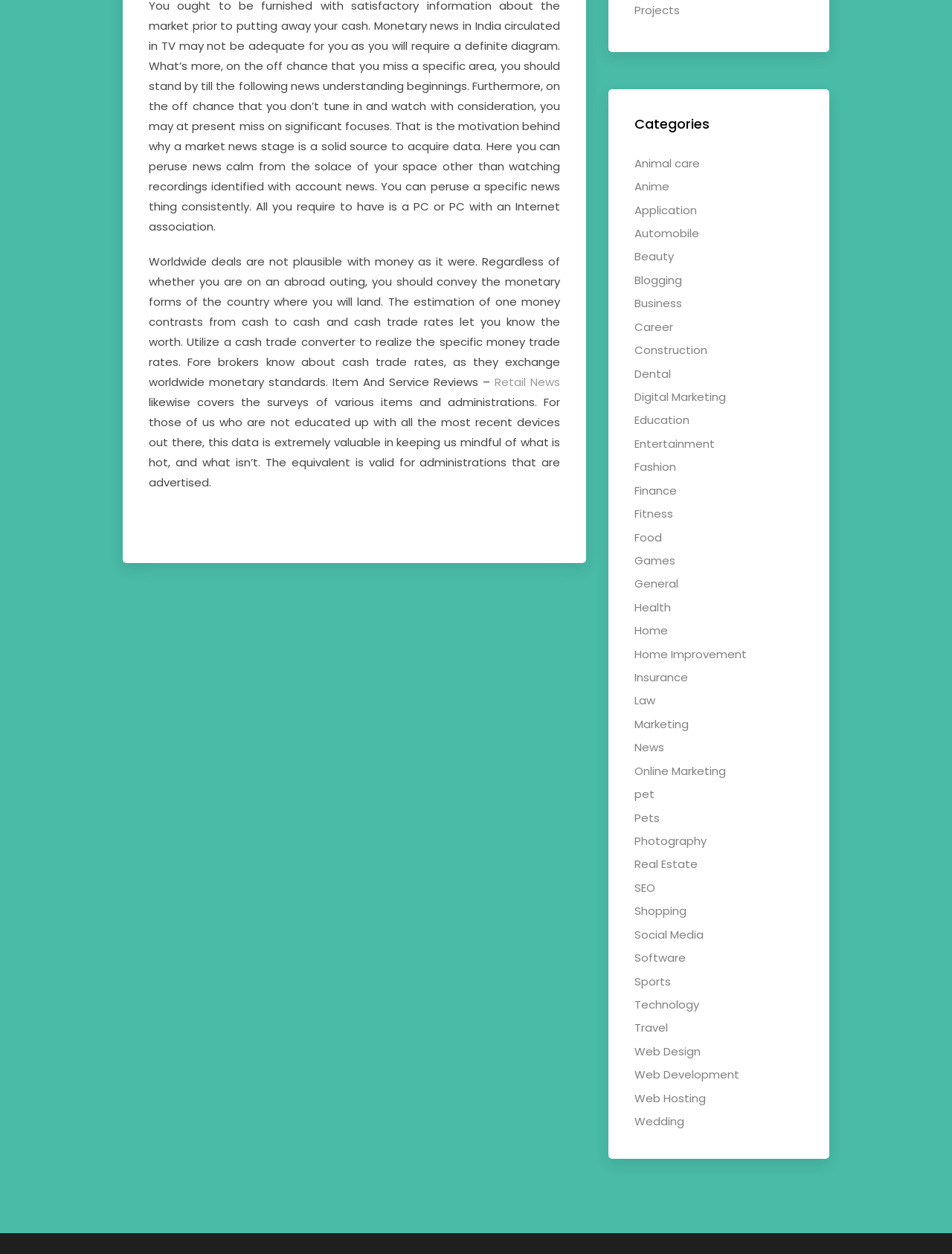Determine the bounding box coordinates of the region to click in order to accomplish the following instruction: "Learn about Travel". Provide the coordinates as four float numbers between 0 and 1, specifically [left, top, right, bottom].

[0.667, 0.813, 0.702, 0.826]